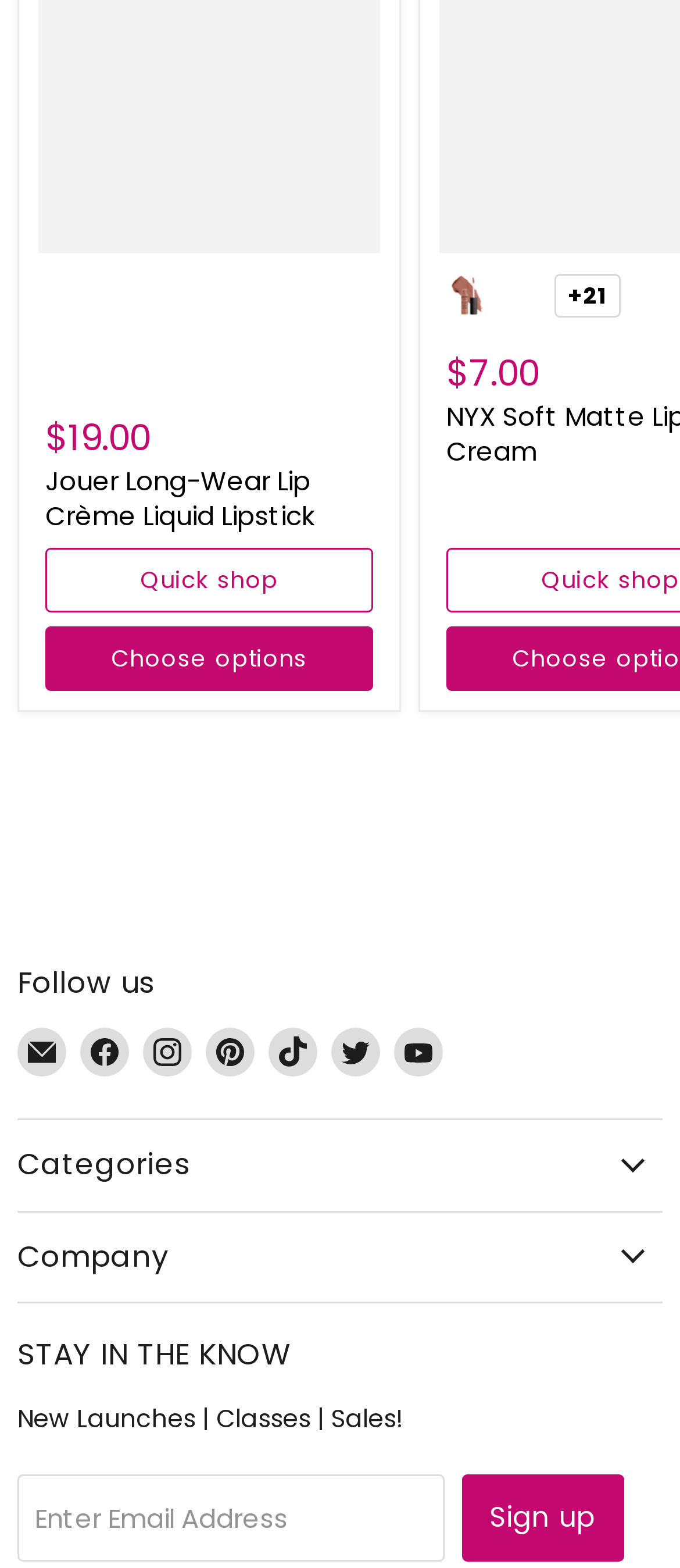How many options are available for choosing a location?
We need a detailed and exhaustive answer to the question. Please elaborate.

There are 15 radio buttons available for choosing a location, including Abu Dhabi, Amsterdam, Athens, Cairo, Cannes, Copenhagen, Istanbul, London, Milan, Monte Carlo, Prague, San Paulo, Stockholm, Tokyo, and Zurich.